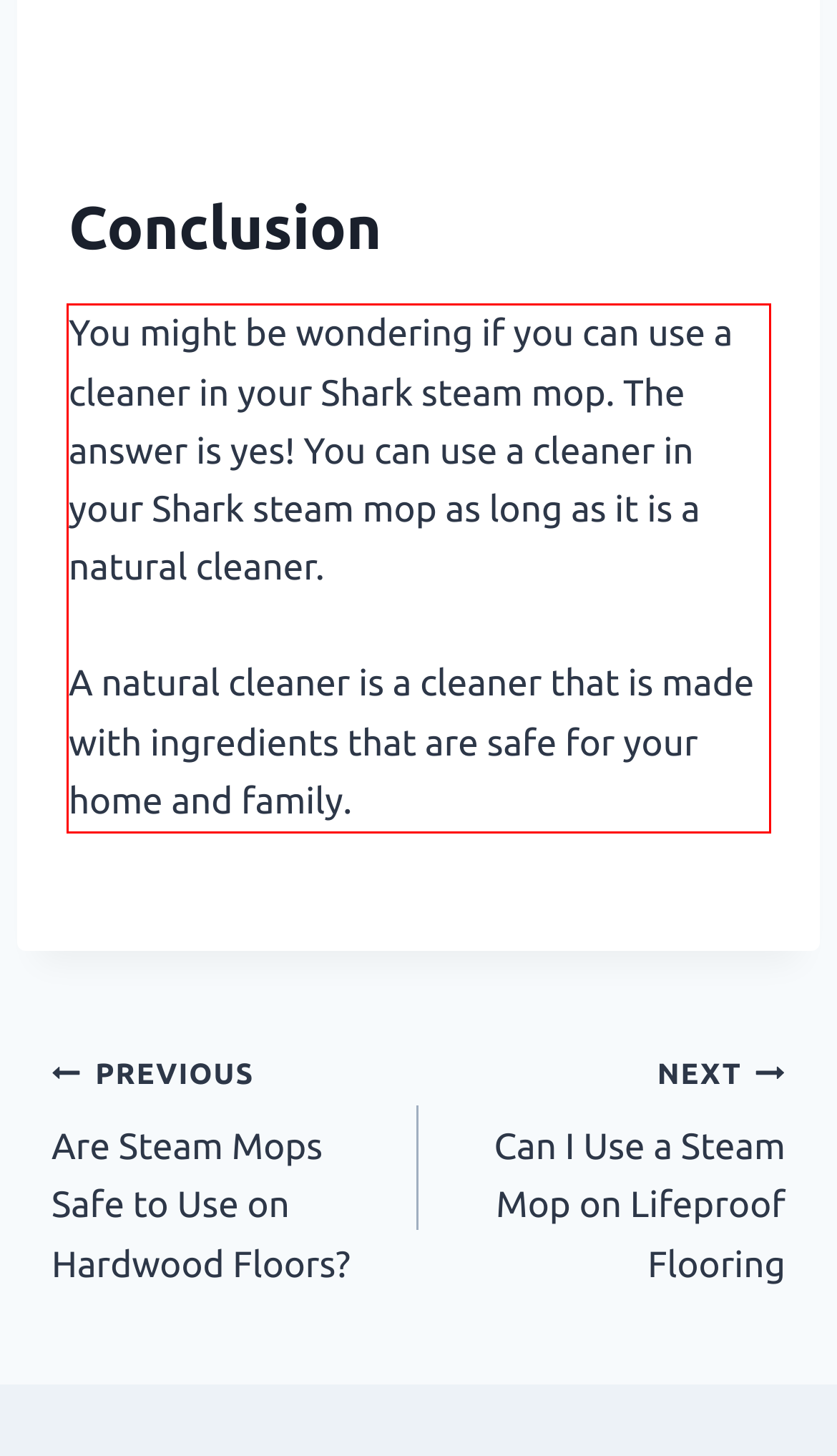Given a screenshot of a webpage, identify the red bounding box and perform OCR to recognize the text within that box.

You might be wondering if you can use a cleaner in your Shark steam mop. The answer is yes! You can use a cleaner in your Shark steam mop as long as it is a natural cleaner. A natural cleaner is a cleaner that is made with ingredients that are safe for your home and family.